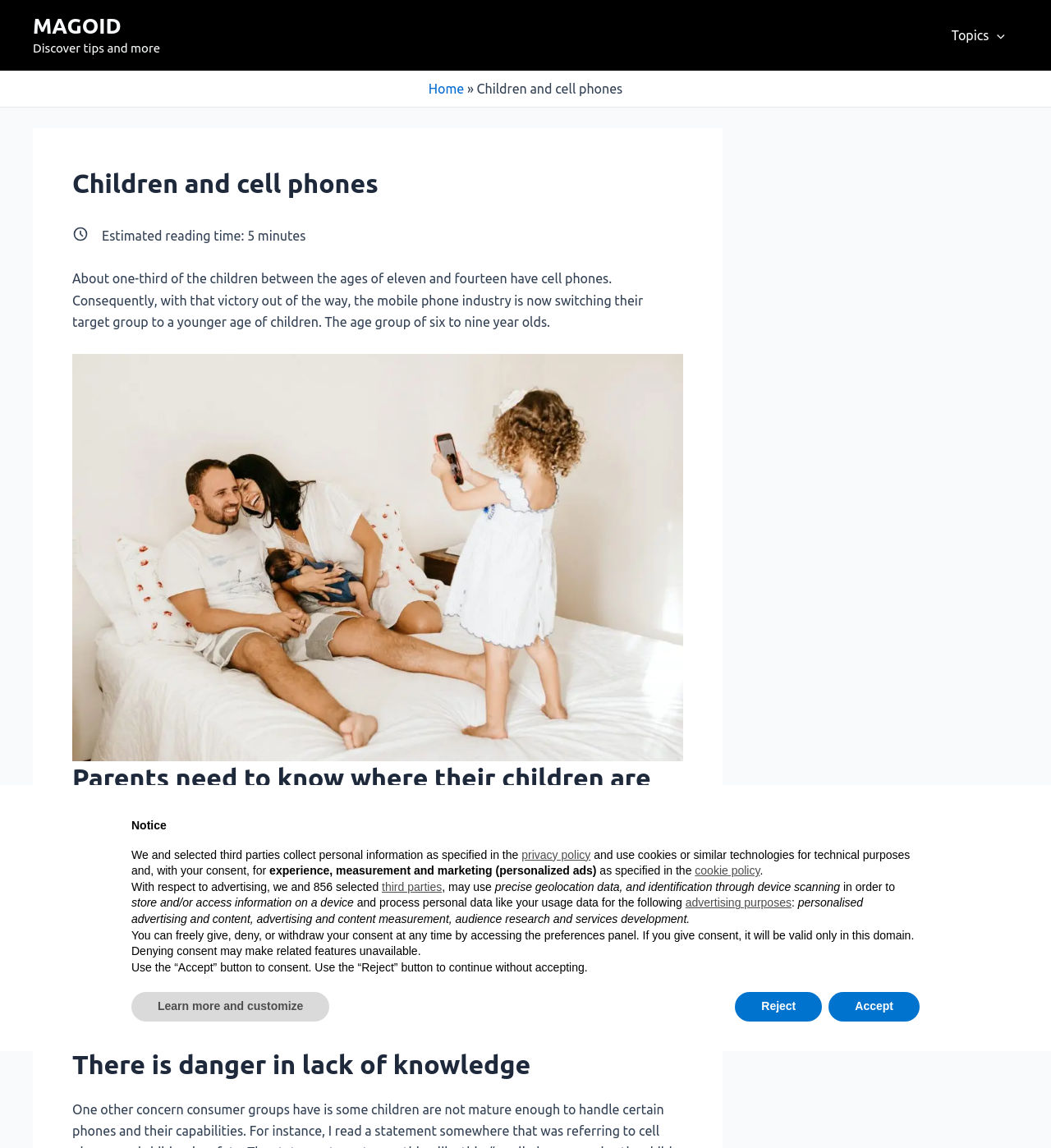From the webpage screenshot, predict the bounding box coordinates (top-left x, top-left y, bottom-right x, bottom-right y) for the UI element described here: parent_node: Topics aria-label="Menu Toggle"

[0.941, 0.002, 0.956, 0.06]